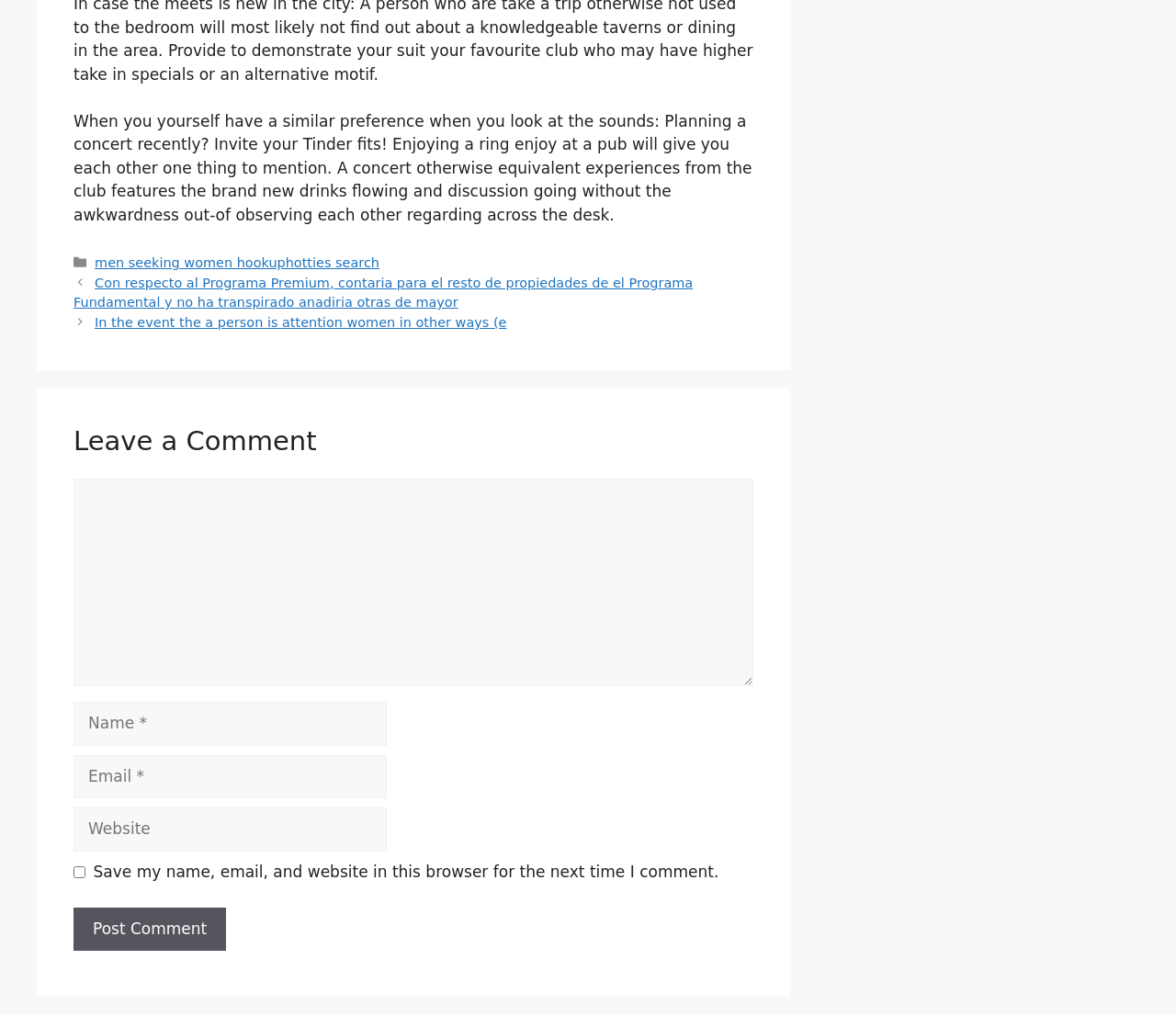Give the bounding box coordinates for the element described as: "name="submit" value="Post Comment"".

[0.062, 0.883, 0.192, 0.926]